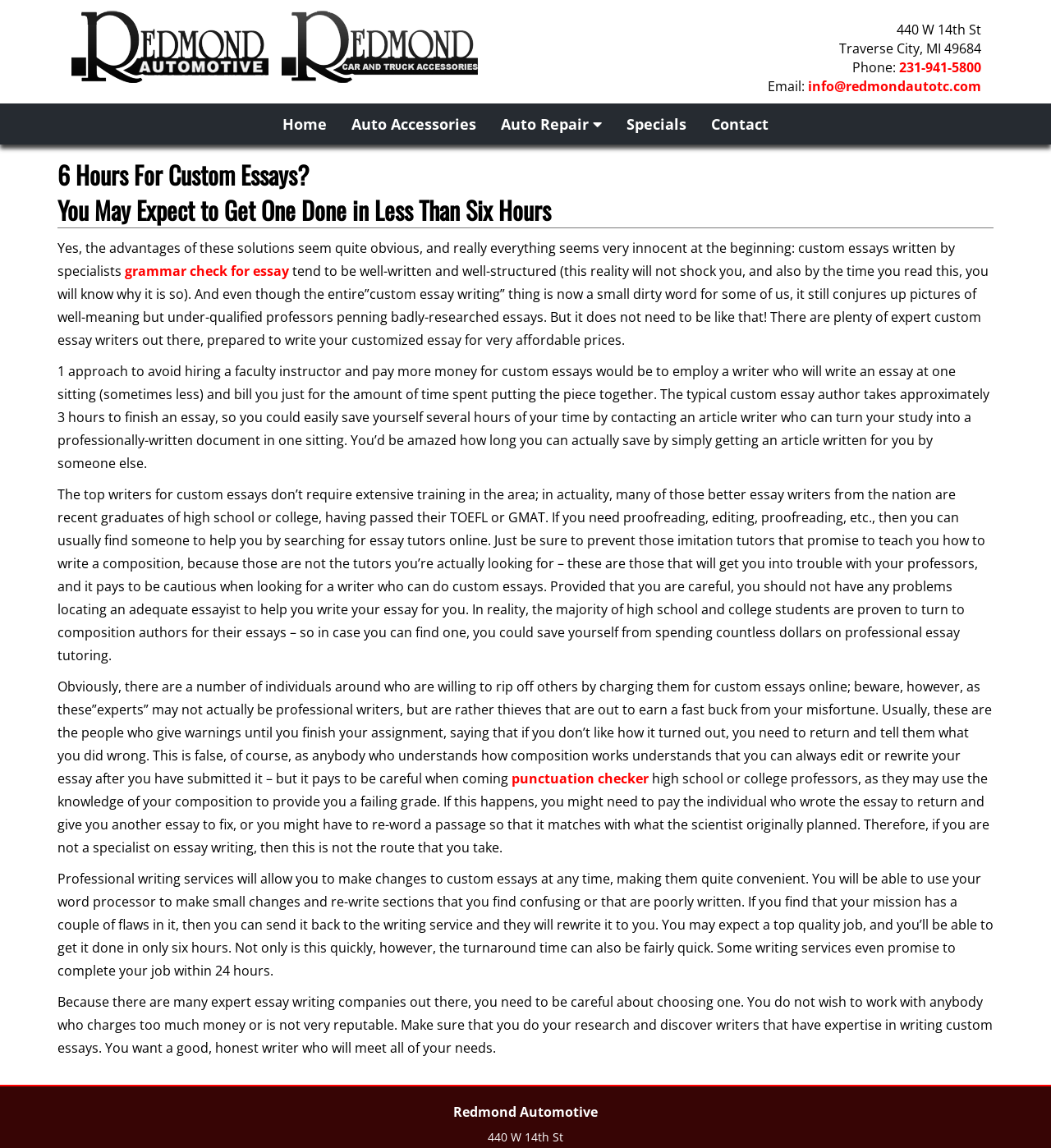What is the phone number of Redmond Automotive?
Please interpret the details in the image and answer the question thoroughly.

I found the phone number by looking at the link element that contains the phone number, which is '231-941-5800'.